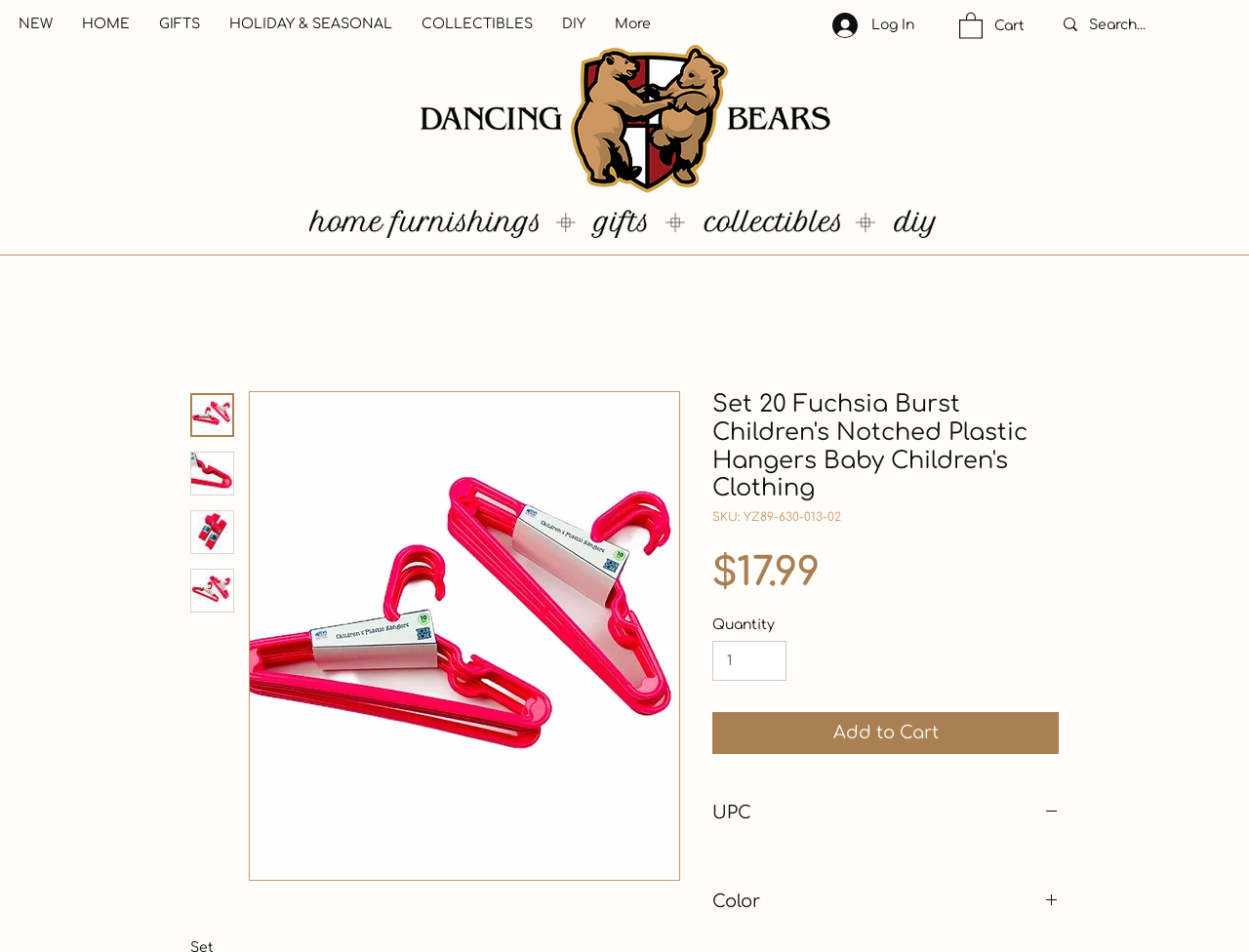What is the purpose of the 'Add to Cart' button?
Based on the screenshot, provide your answer in one word or phrase.

To add the product to cart